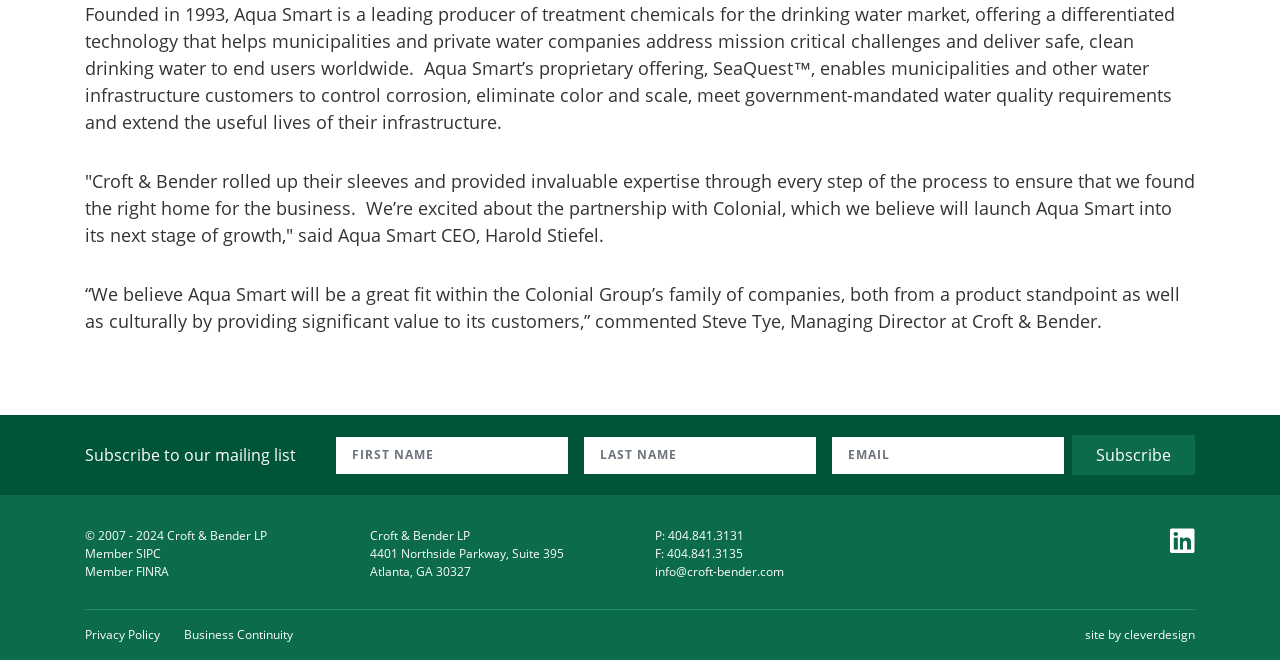Locate the UI element that matches the description name="subscribe" value="Subscribe" in the webpage screenshot. Return the bounding box coordinates in the format (top-left x, top-left y, bottom-right x, bottom-right y), with values ranging from 0 to 1.

[0.838, 0.66, 0.934, 0.72]